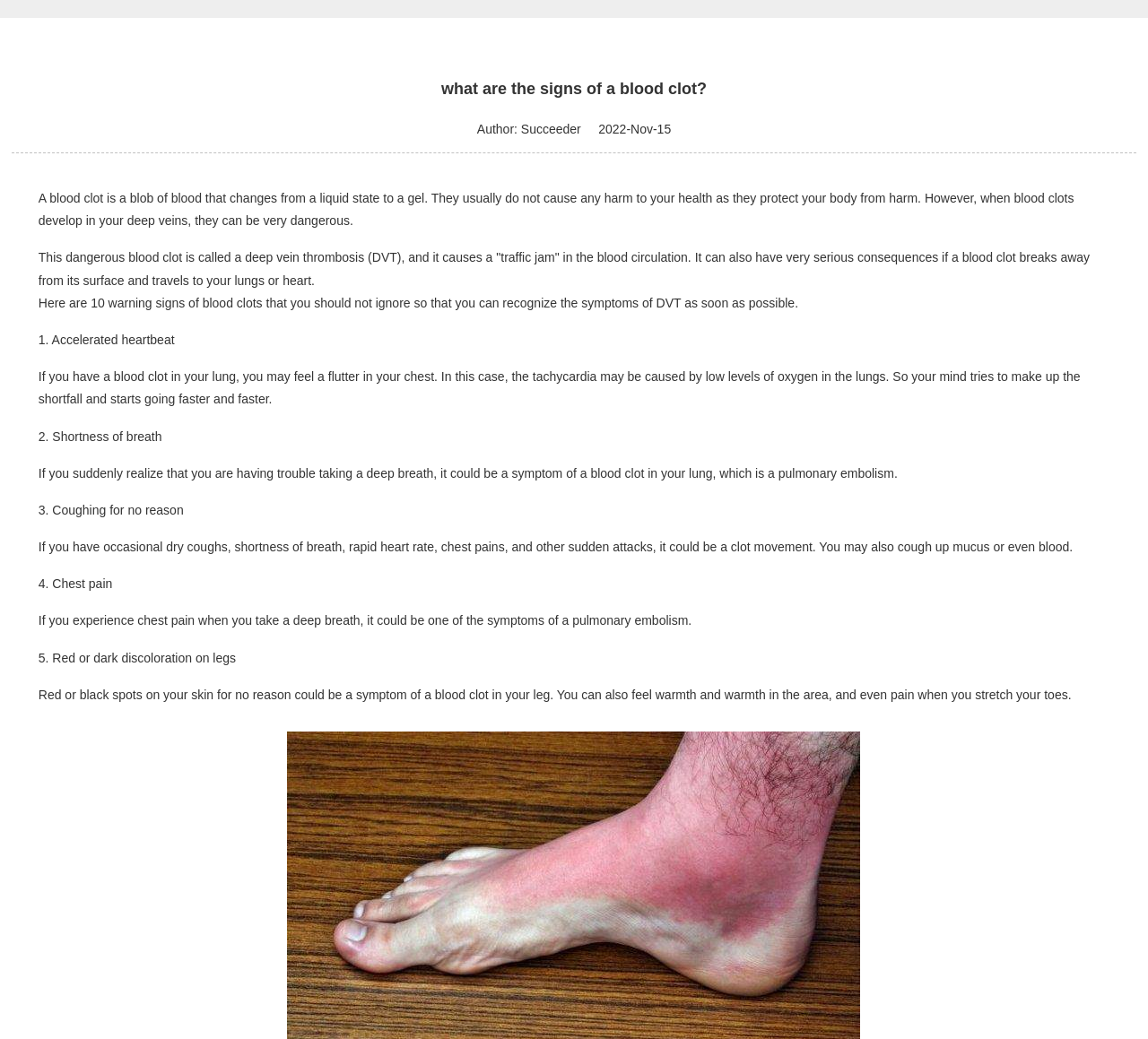Based on what you see in the screenshot, provide a thorough answer to this question: How many warning signs of blood clots are mentioned?

The static text element mentions 'Here are 10 warning signs of blood clots that you should not ignore...' which indicates that there are 10 warning signs mentioned in the article.